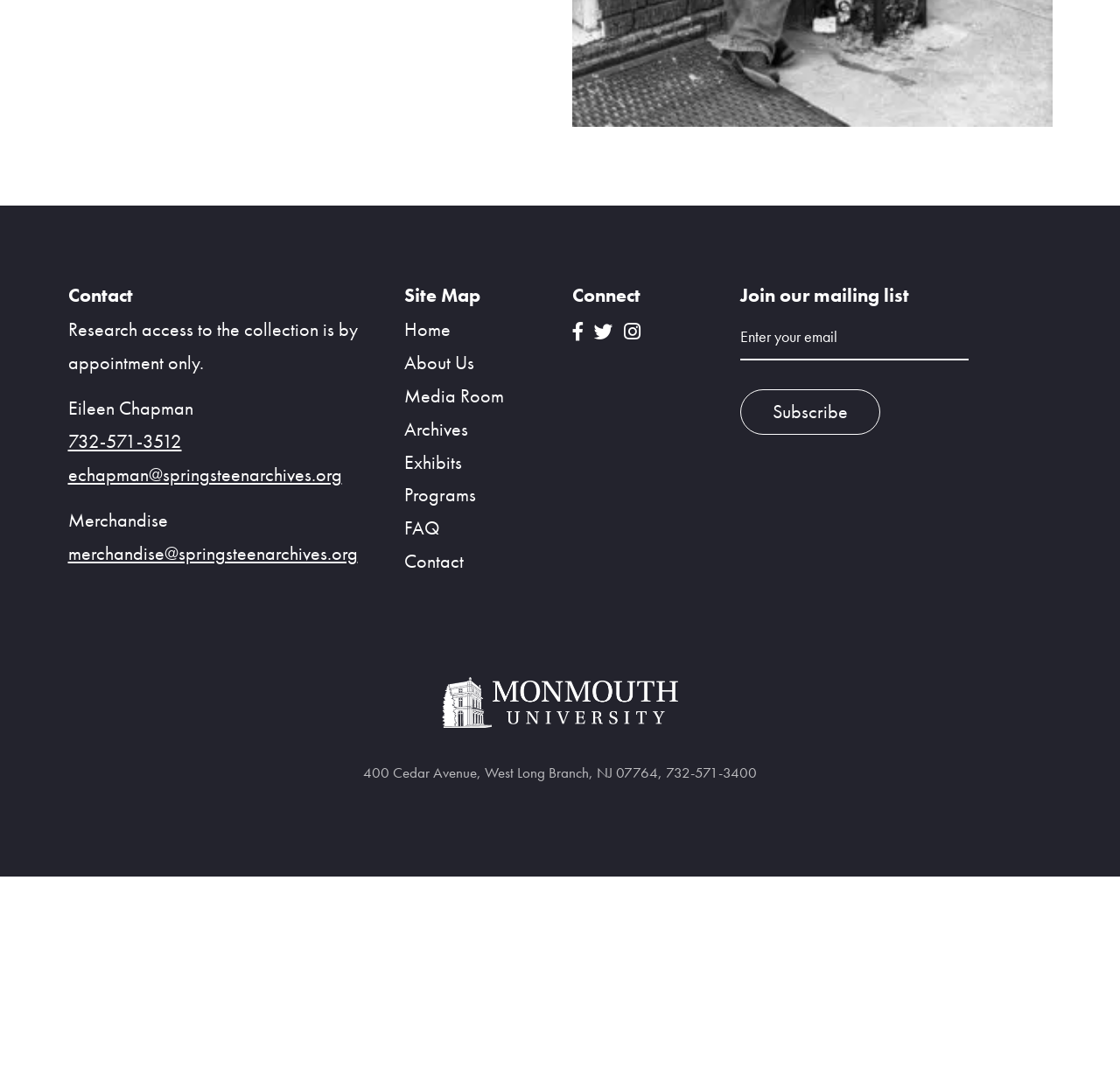What is the email address to contact for merchandise?
Your answer should be a single word or phrase derived from the screenshot.

merchandise@springsteenarchives.org